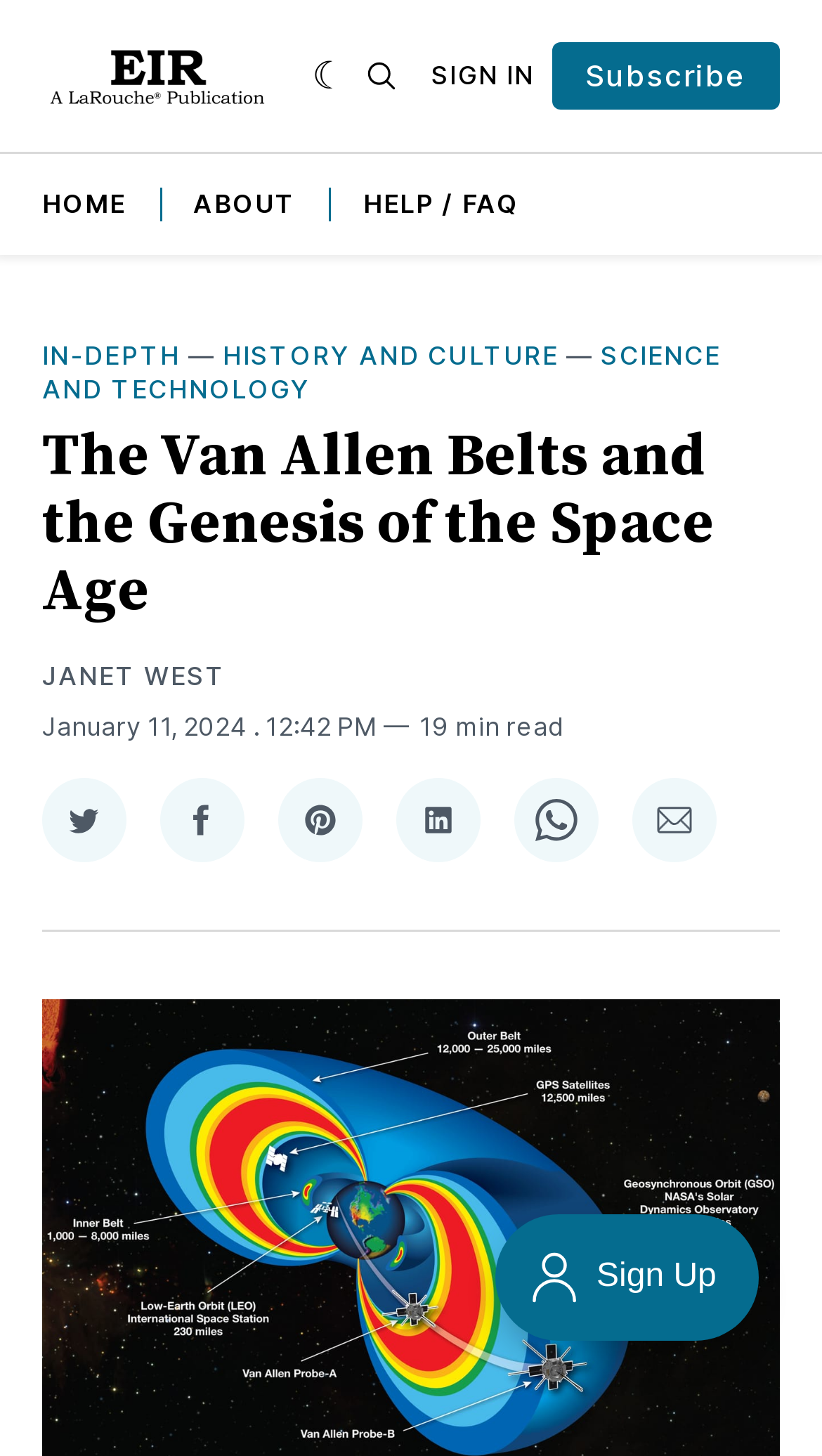From the screenshot, find the bounding box of the UI element matching this description: "Search". Supply the bounding box coordinates in the form [left, top, right, bottom], each a float between 0 and 1.

[0.443, 0.041, 0.484, 0.064]